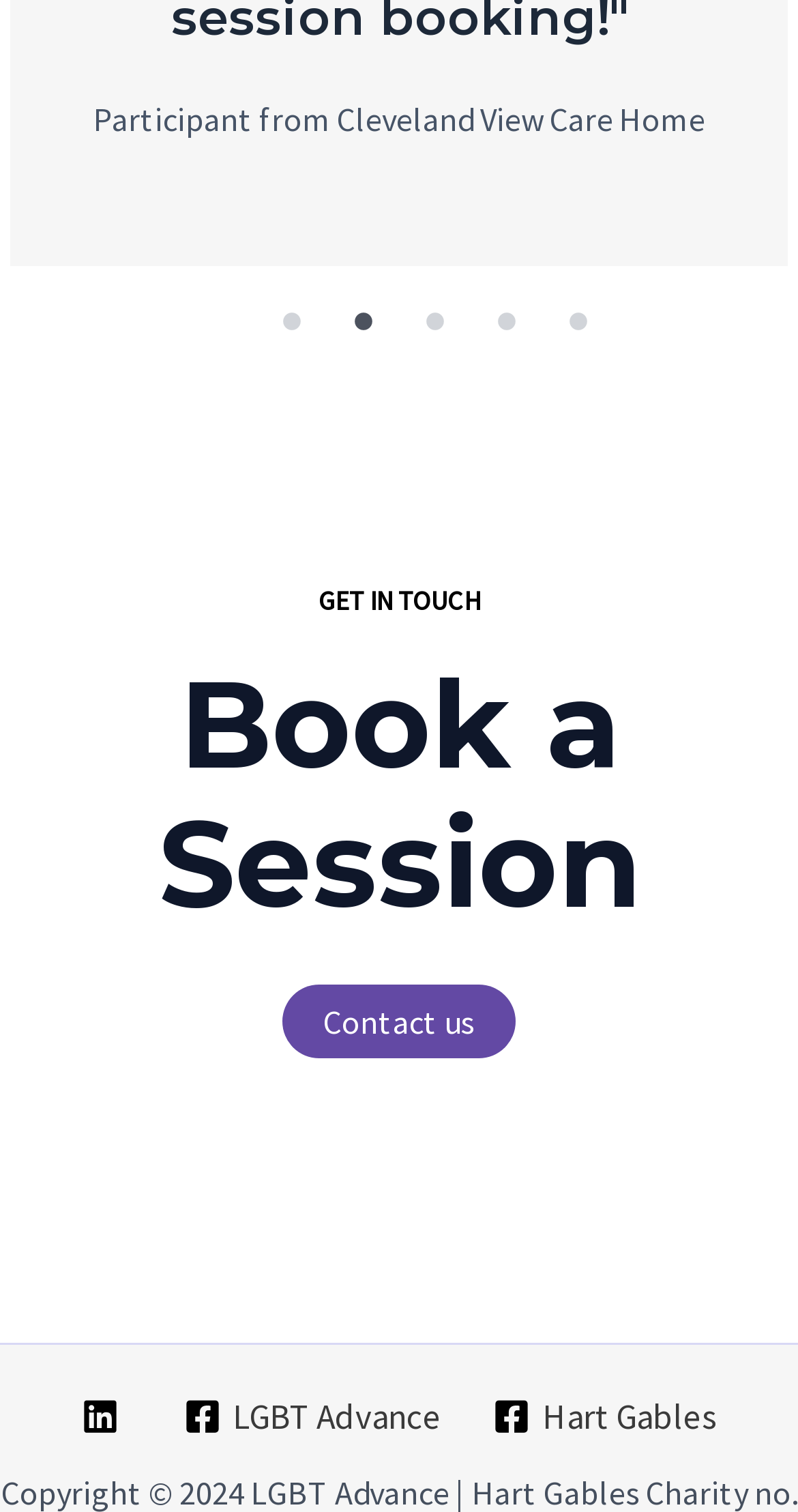Please find the bounding box coordinates of the element that needs to be clicked to perform the following instruction: "Click the 'linkedin' link". The bounding box coordinates should be four float numbers between 0 and 1, represented as [left, top, right, bottom].

[0.085, 0.925, 0.181, 0.95]